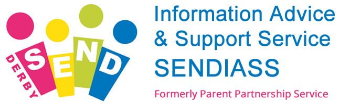Please provide a comprehensive response to the question based on the details in the image: What does the acronym 'SEND' stand for?

The acronym 'SEND' is composed of multi-colored blocks, symbolizing inclusivity and support for children with special educational needs, and it stands for Special Educational Needs and Disabilities.